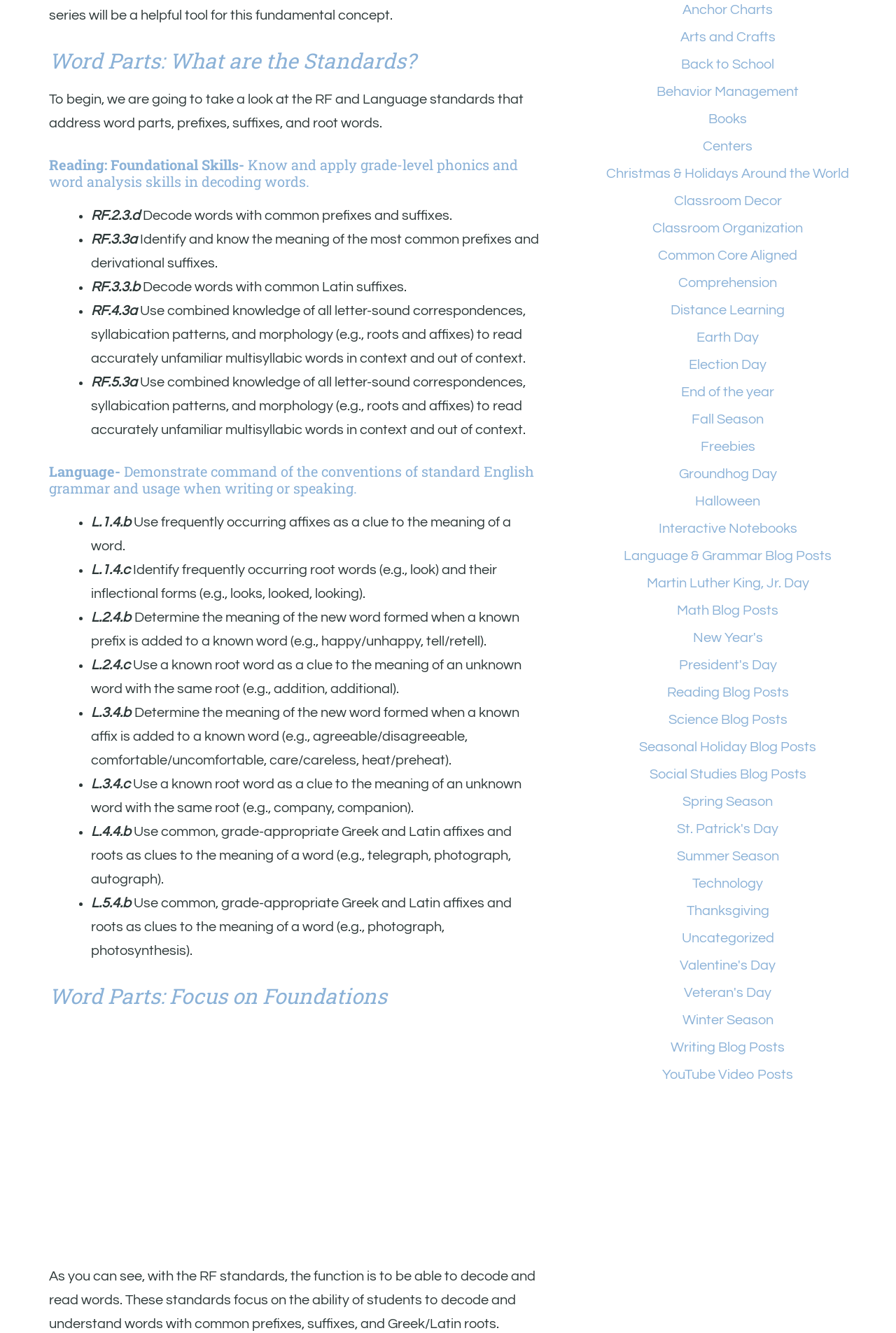Can you provide the bounding box coordinates for the element that should be clicked to implement the instruction: "Read the 'Word Parts: What are the Standards?' heading"?

[0.055, 0.036, 0.609, 0.055]